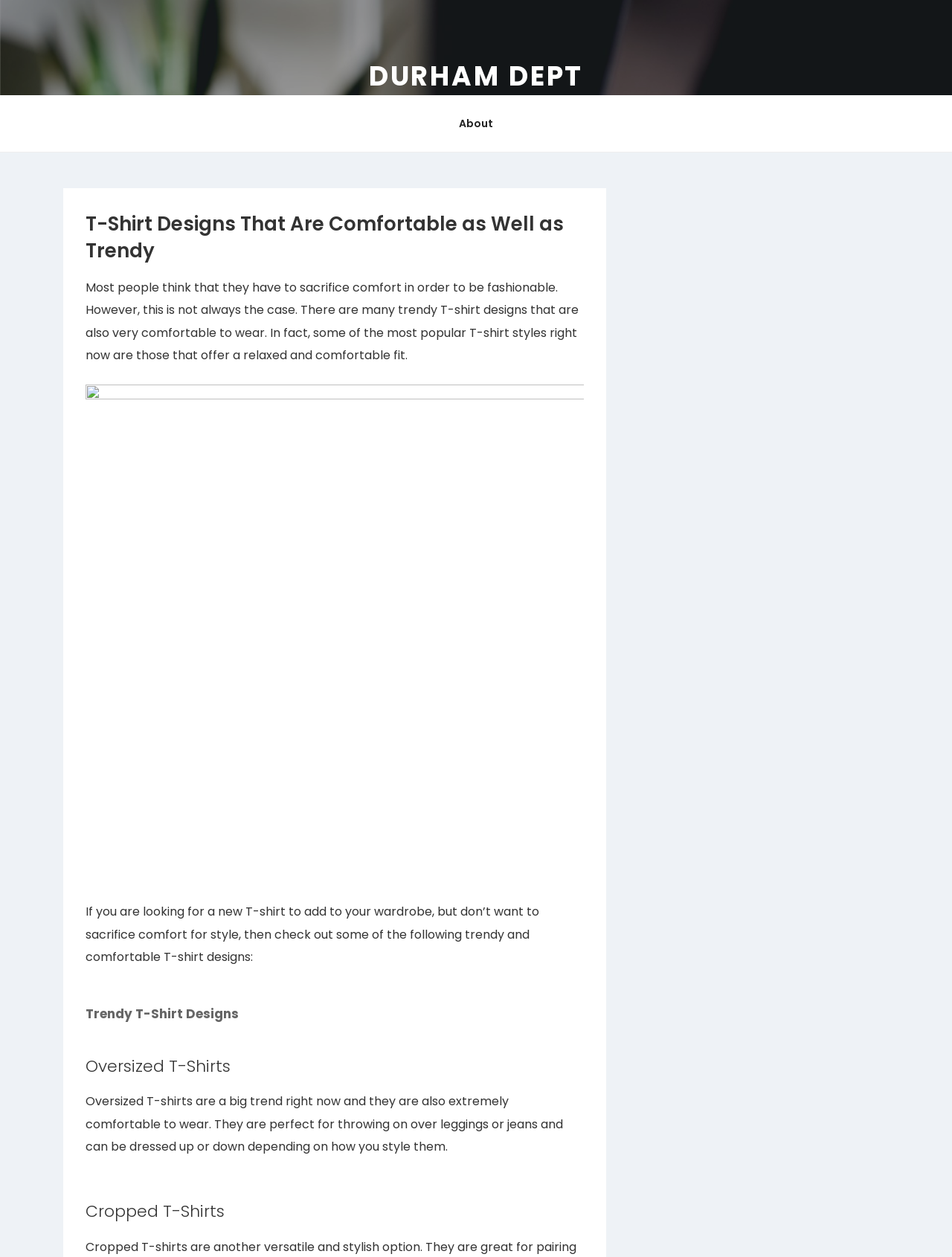Identify the bounding box for the UI element described as: "Durham Dept". Ensure the coordinates are four float numbers between 0 and 1, formatted as [left, top, right, bottom].

[0.387, 0.046, 0.613, 0.076]